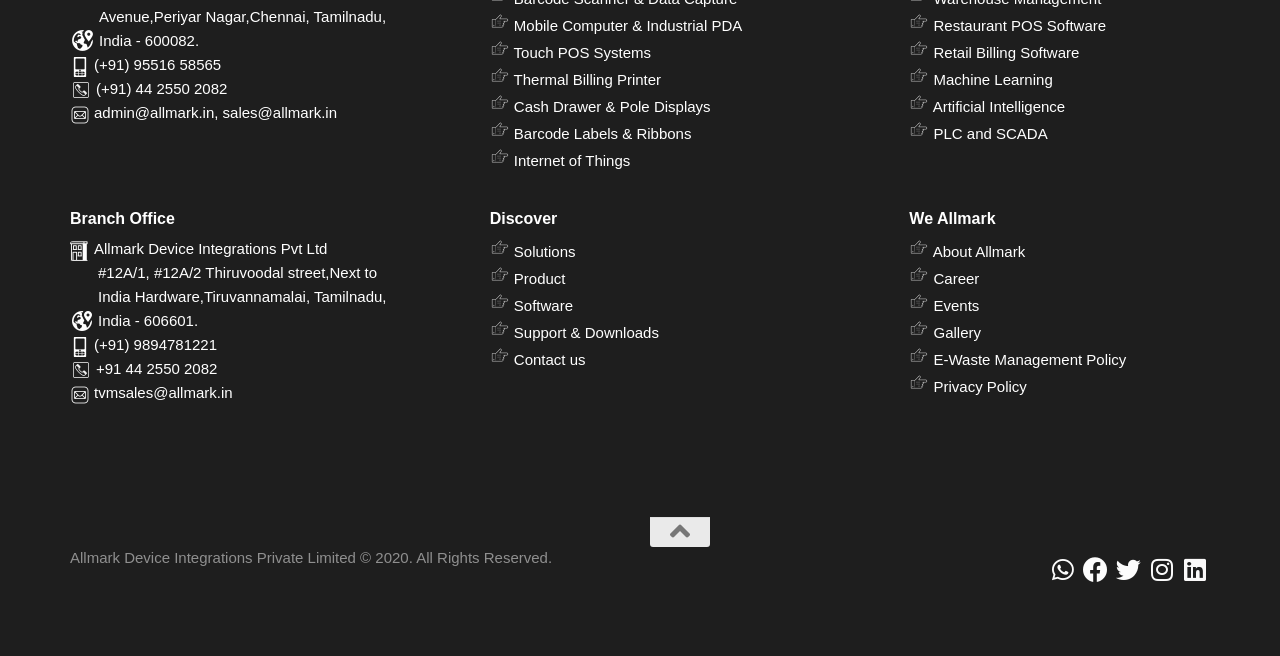Please answer the following question using a single word or phrase: 
What is the address of the branch office?

#12A/1, #12A/2 Thiruvoodal street